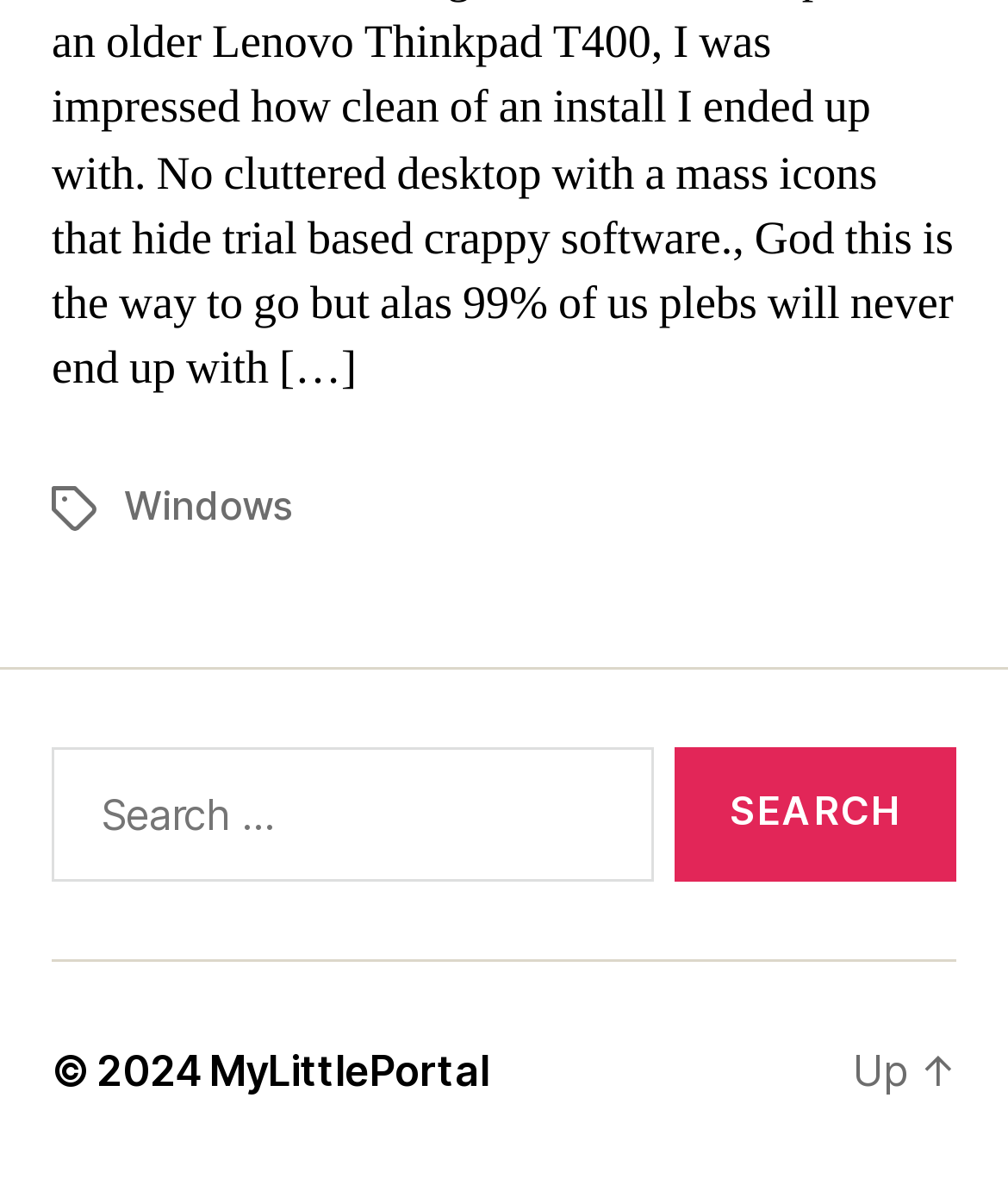What is the position of the search box on the webpage?
From the image, respond with a single word or phrase.

Middle